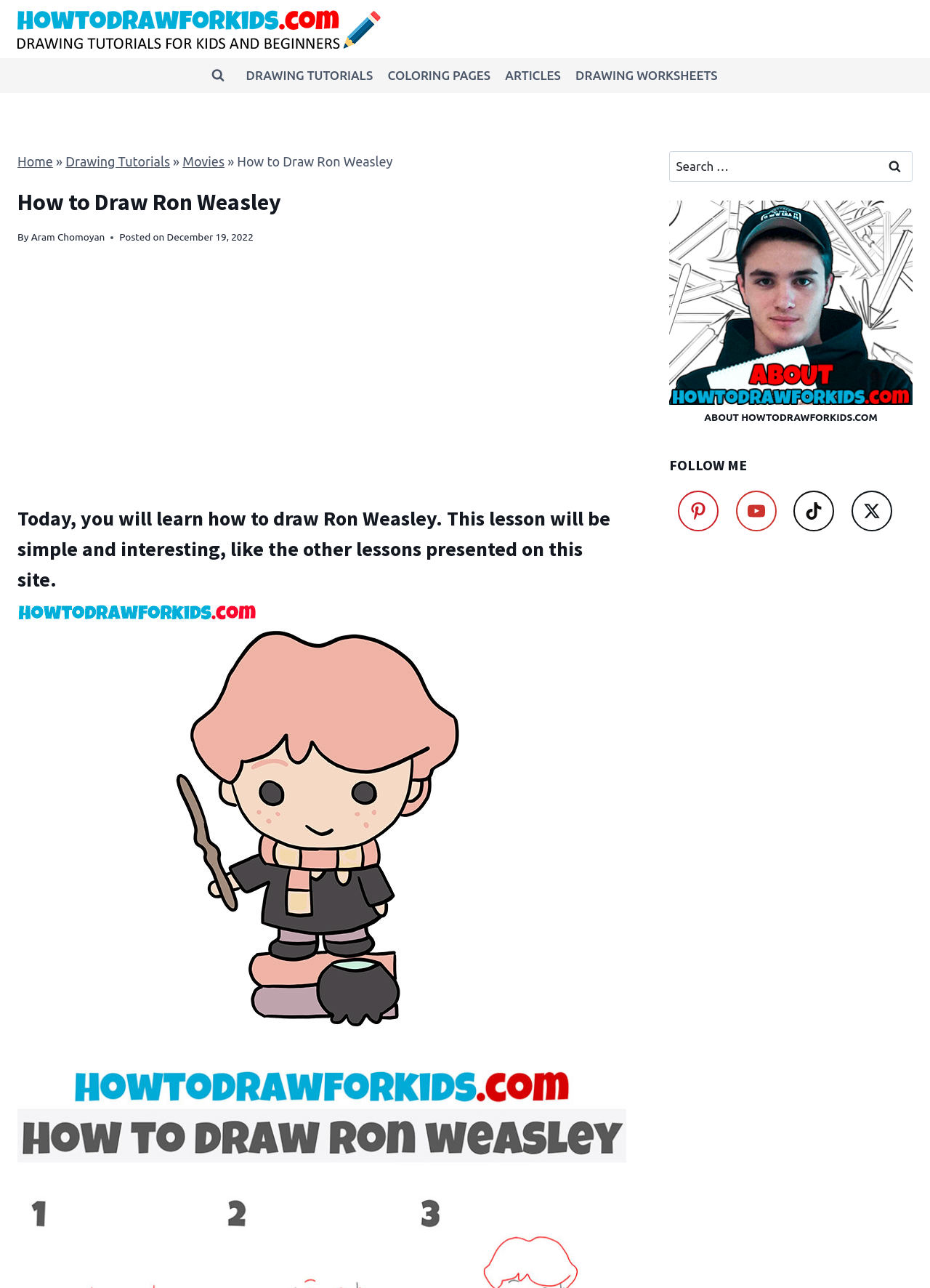What is the purpose of the search box?
Answer the question based on the image using a single word or a brief phrase.

To search for drawing tutorials